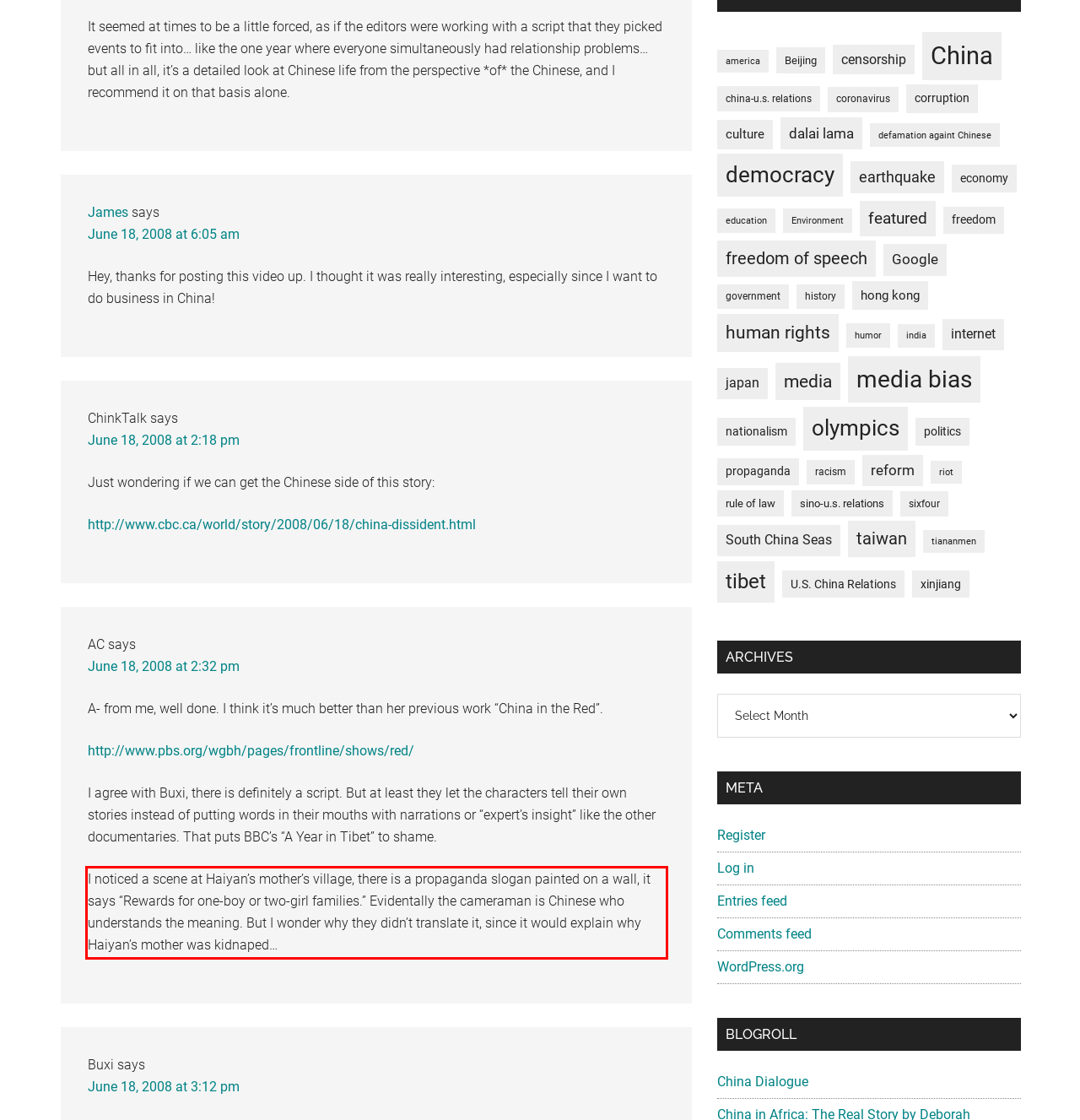Given a screenshot of a webpage, locate the red bounding box and extract the text it encloses.

I noticed a scene at Haiyan’s mother’s village, there is a propaganda slogan painted on a wall, it says “Rewards for one-boy or two-girl families.” Evidentally the cameraman is Chinese who understands the meaning. But I wonder why they didn’t translate it, since it would explain why Haiyan’s mother was kidnaped…